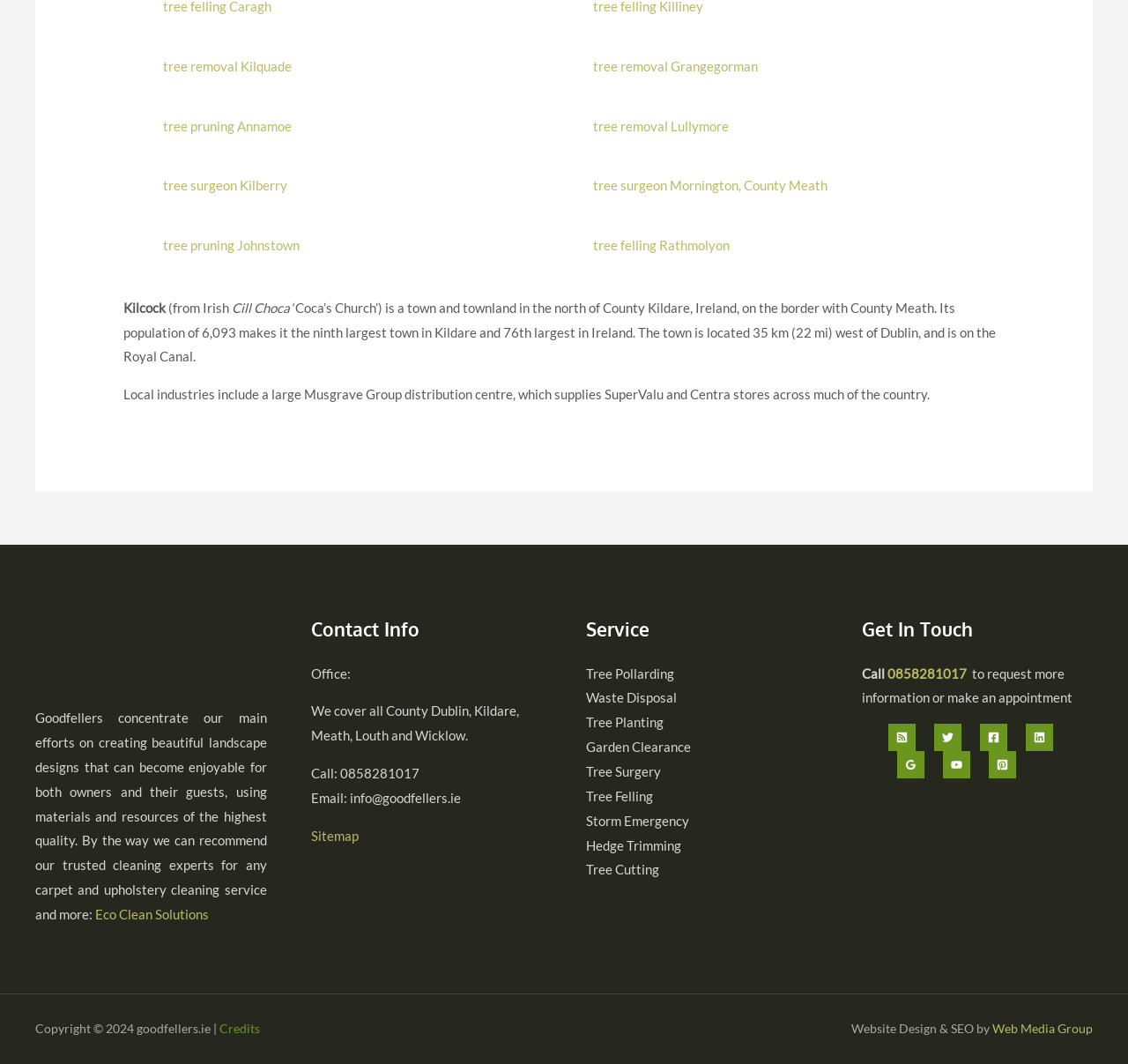What is the name of the service that includes tree pruning and tree felling?
Can you provide a detailed and comprehensive answer to the question?

The answer can be found in the link element with the text 'Tree Surgery' at coordinates [0.52, 0.717, 0.586, 0.732]. This element is a child of the 'Service' navigation element and is located in the footer section of the page.